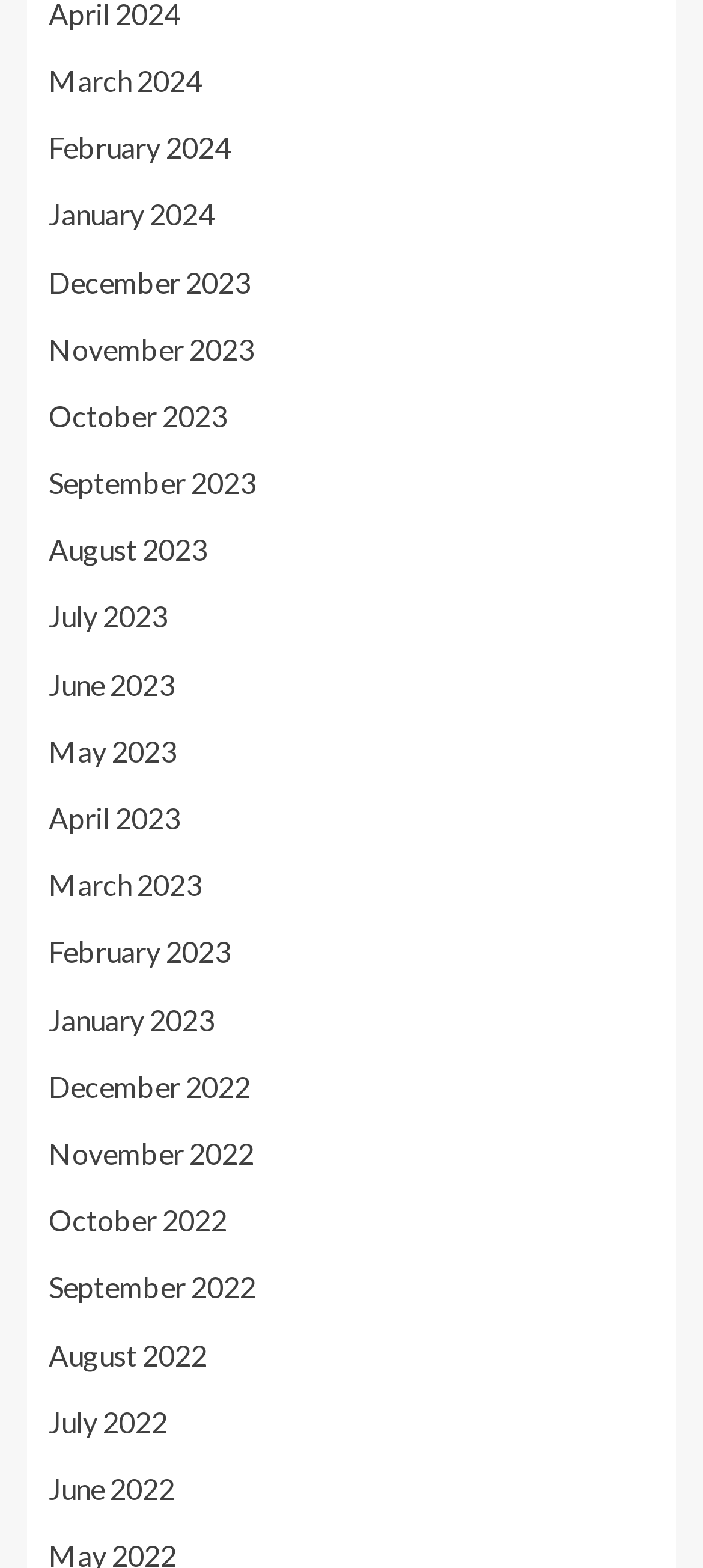Identify the bounding box coordinates for the UI element described as: "March 2023". The coordinates should be provided as four floats between 0 and 1: [left, top, right, bottom].

[0.069, 0.553, 0.287, 0.575]